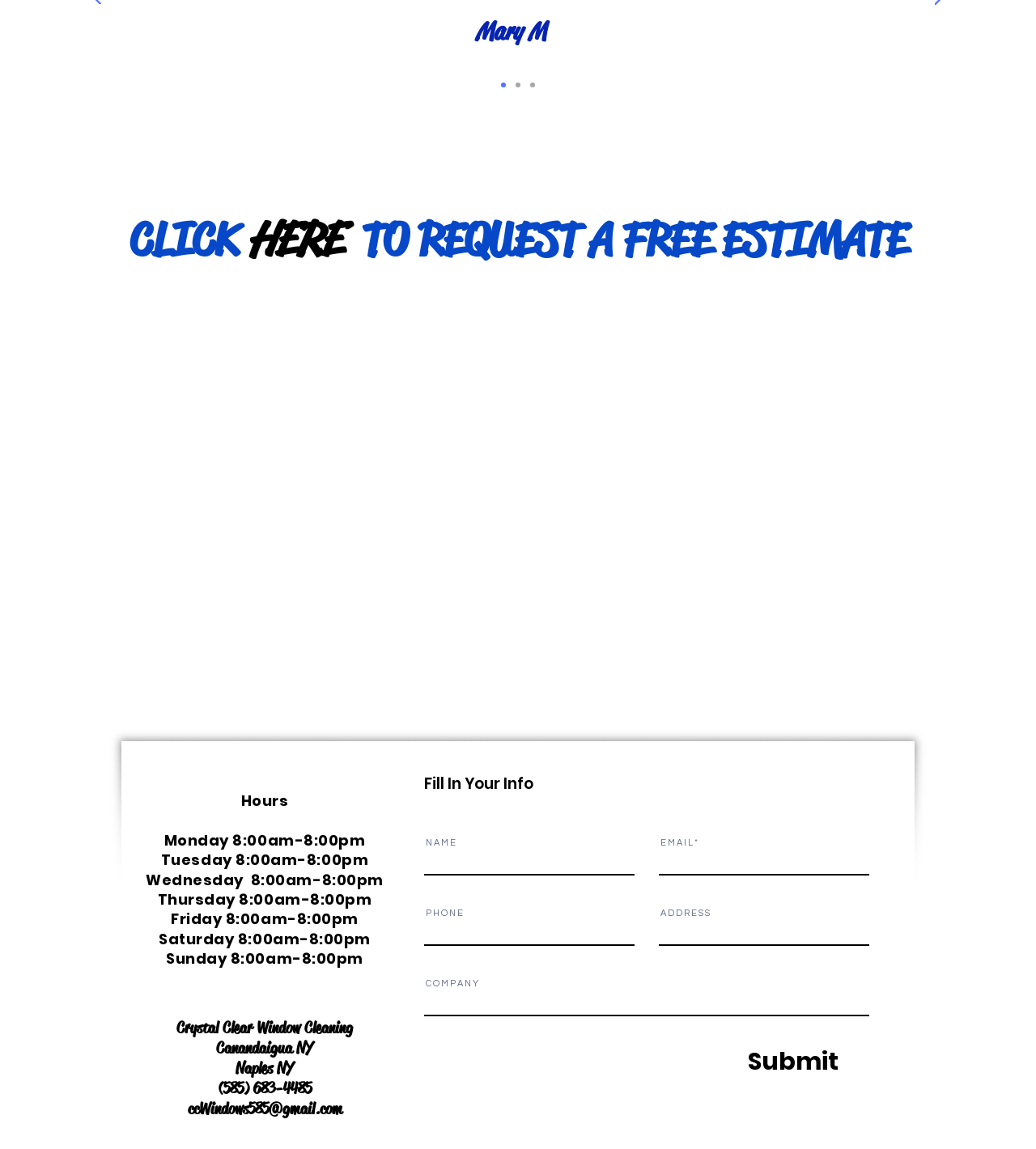Please specify the bounding box coordinates of the region to click in order to perform the following instruction: "Request a free estimate".

[0.125, 0.177, 0.875, 0.234]